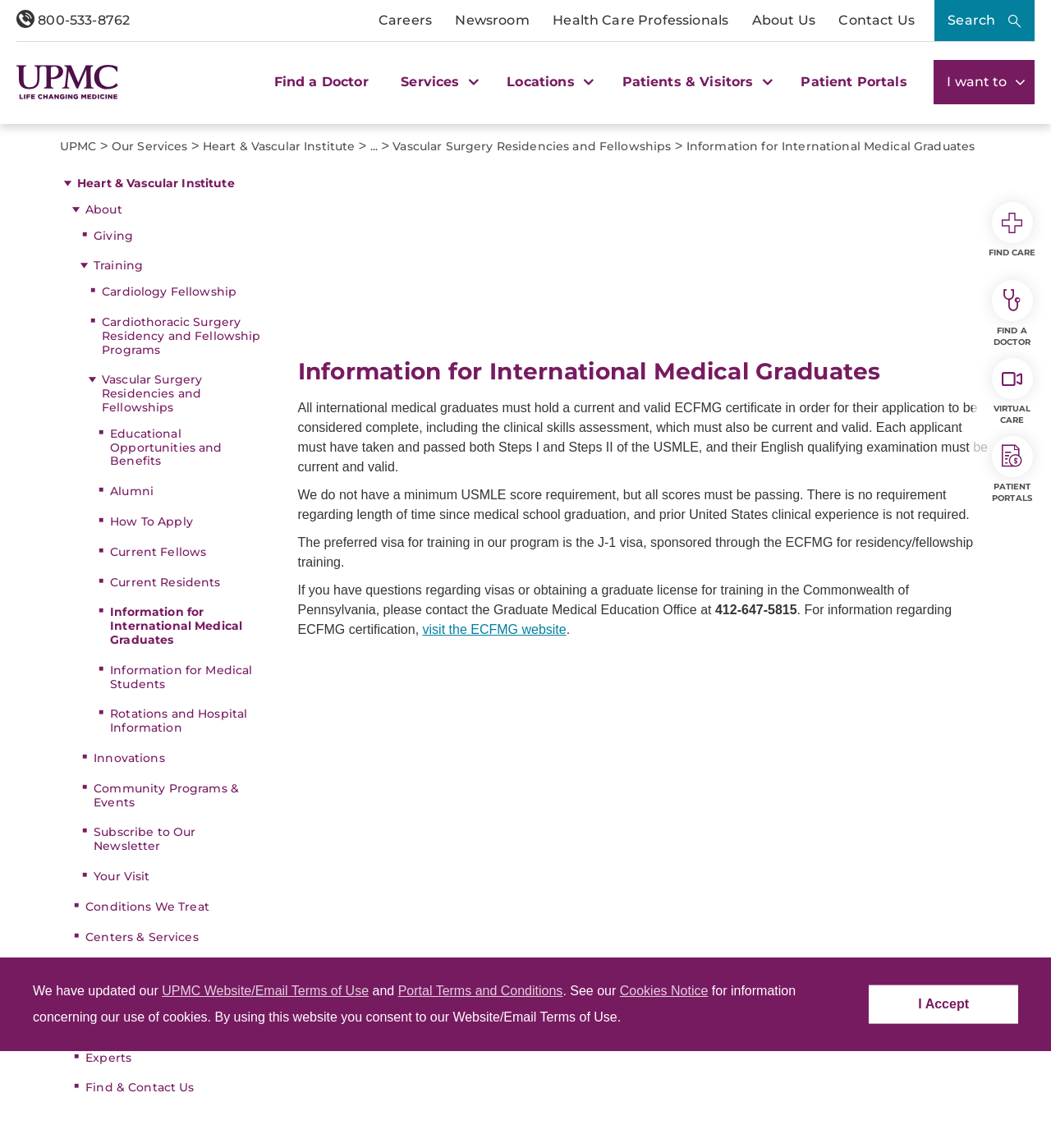Provide your answer in a single word or phrase: 
What is required for international medical graduates' applications to be considered complete?

ECFMG certificate